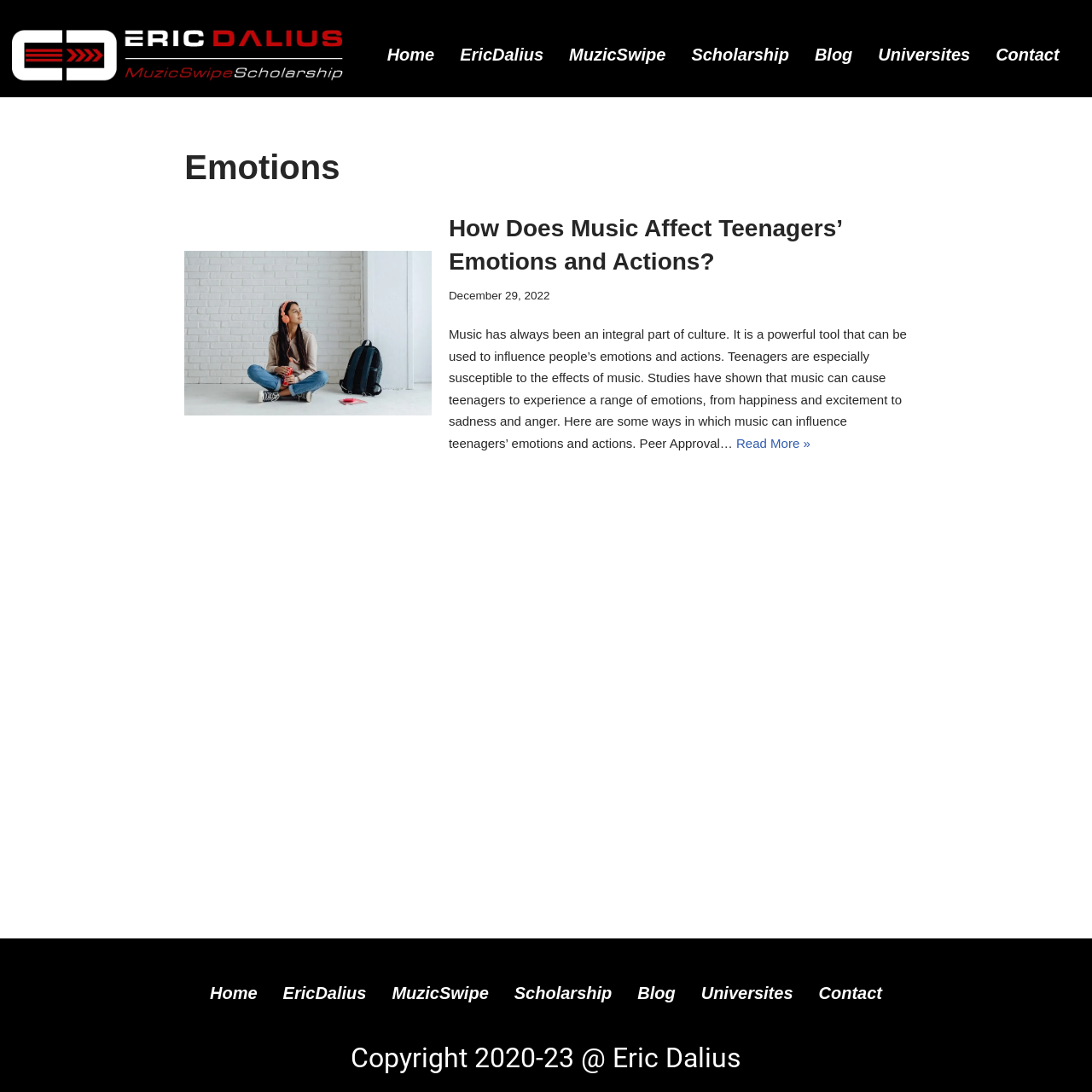Locate the UI element described by Blog and provide its bounding box coordinates. Use the format (top-left x, top-left y, bottom-right x, bottom-right y) with all values as floating point numbers between 0 and 1.

[0.572, 0.878, 0.63, 0.941]